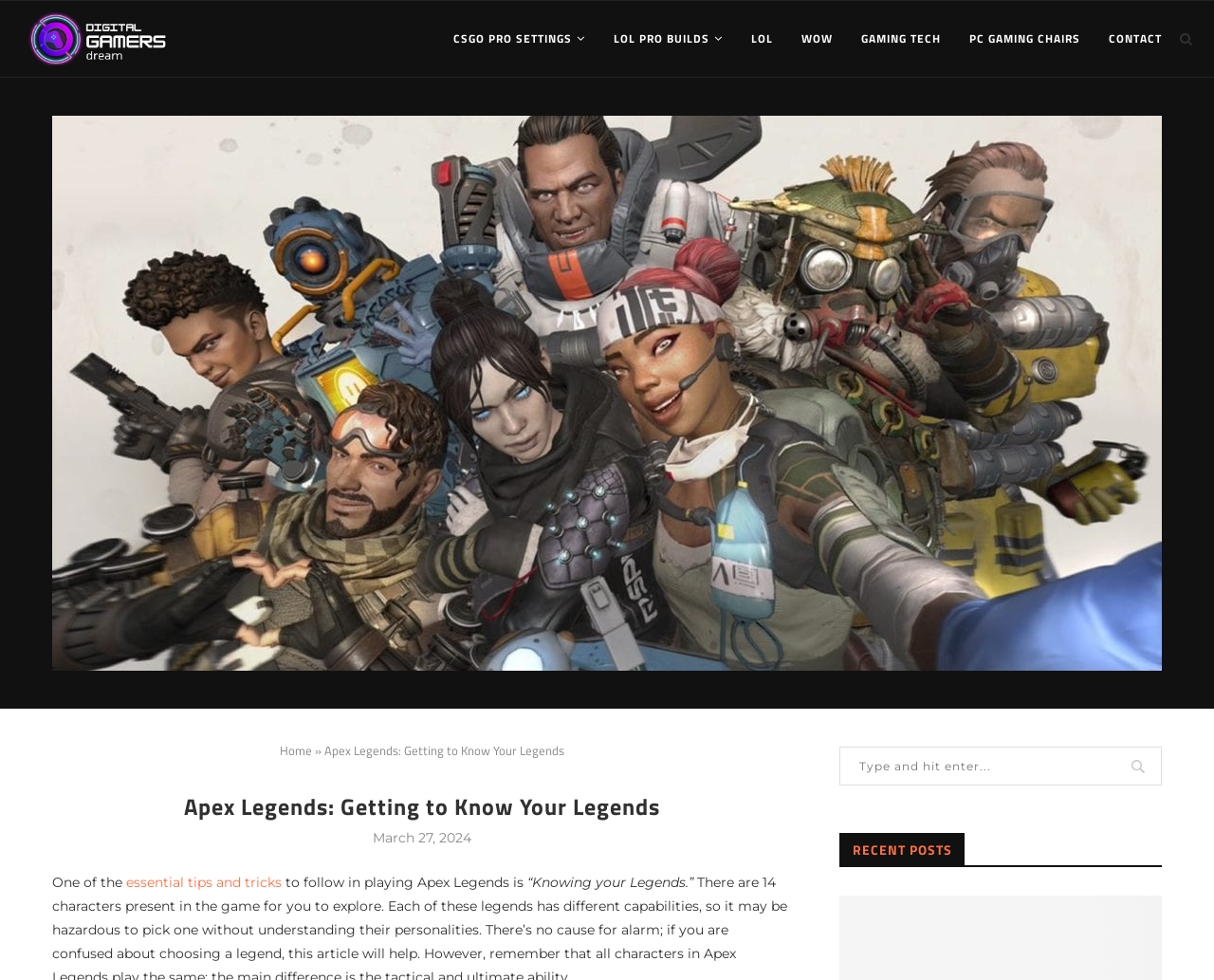Determine the bounding box coordinates of the section to be clicked to follow the instruction: "View recent posts". The coordinates should be given as four float numbers between 0 and 1, formatted as [left, top, right, bottom].

[0.691, 0.85, 0.957, 0.885]